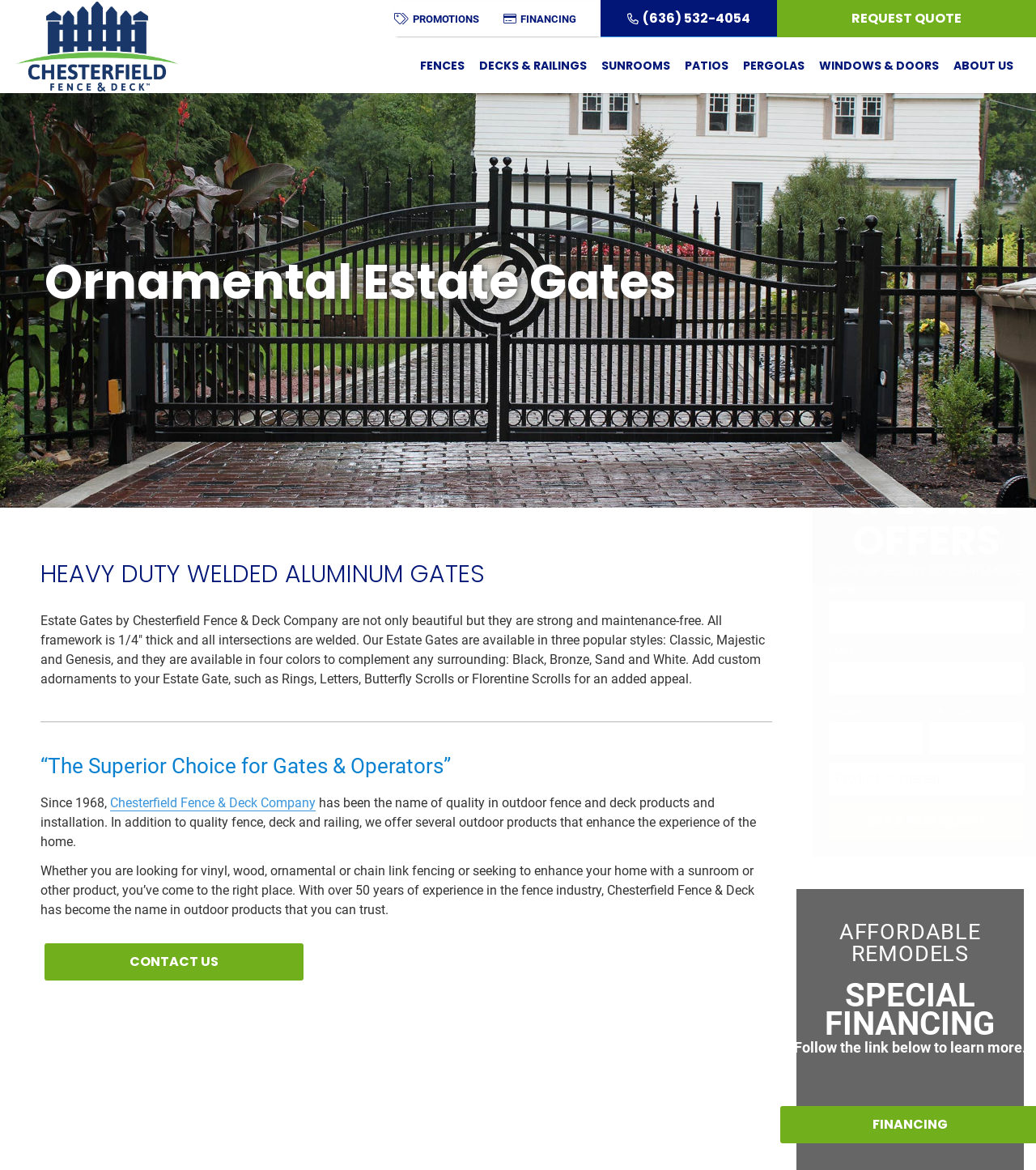From the element description: "Decks & Railings", extract the bounding box coordinates of the UI element. The coordinates should be expressed as four float numbers between 0 and 1, in the order [left, top, right, bottom].

[0.461, 0.046, 0.568, 0.066]